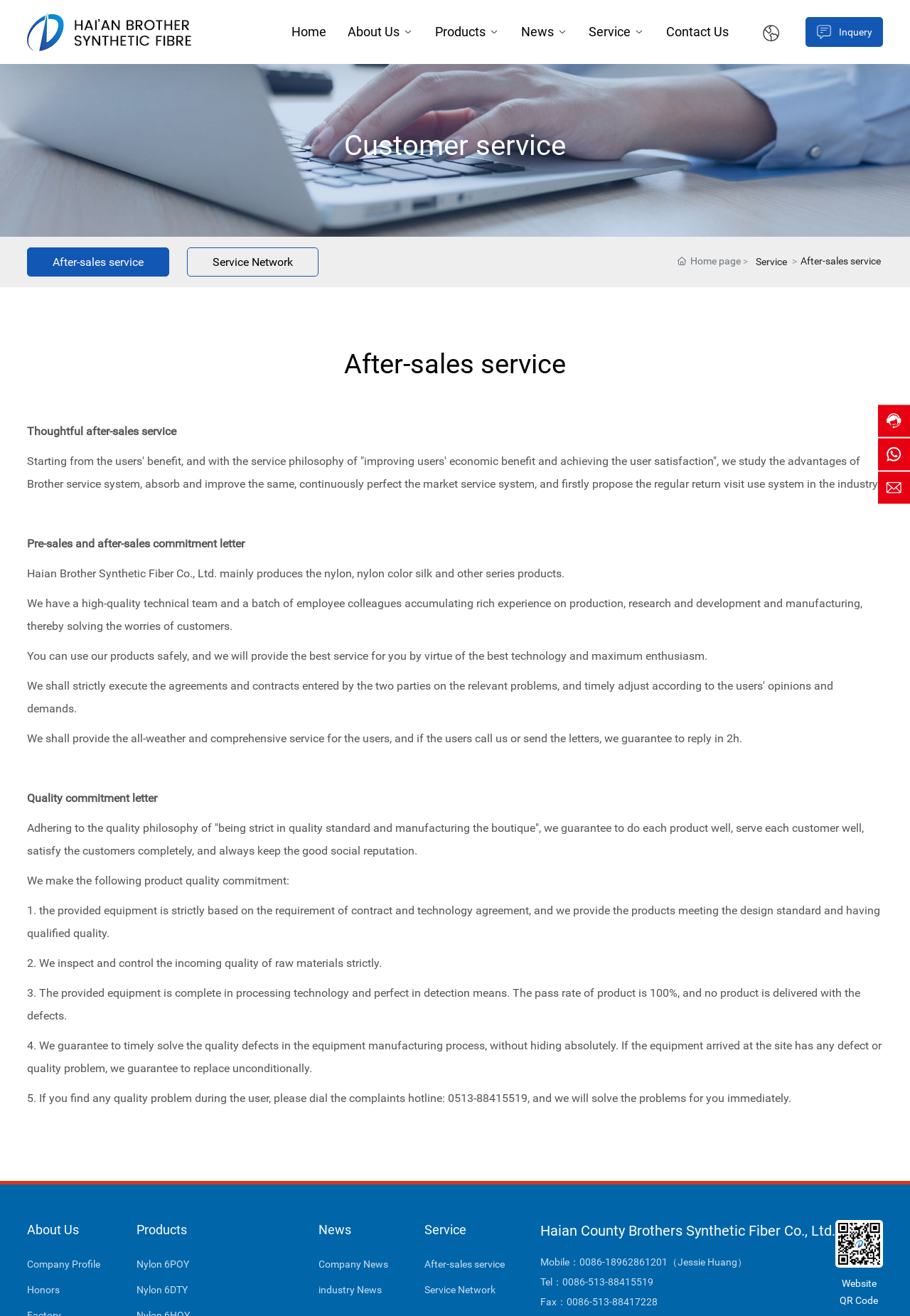Given the element description: "Home page", predict the bounding box coordinates of the UI element it refers to, using four float numbers between 0 and 1, i.e., [left, top, right, bottom].

[0.744, 0.194, 0.814, 0.203]